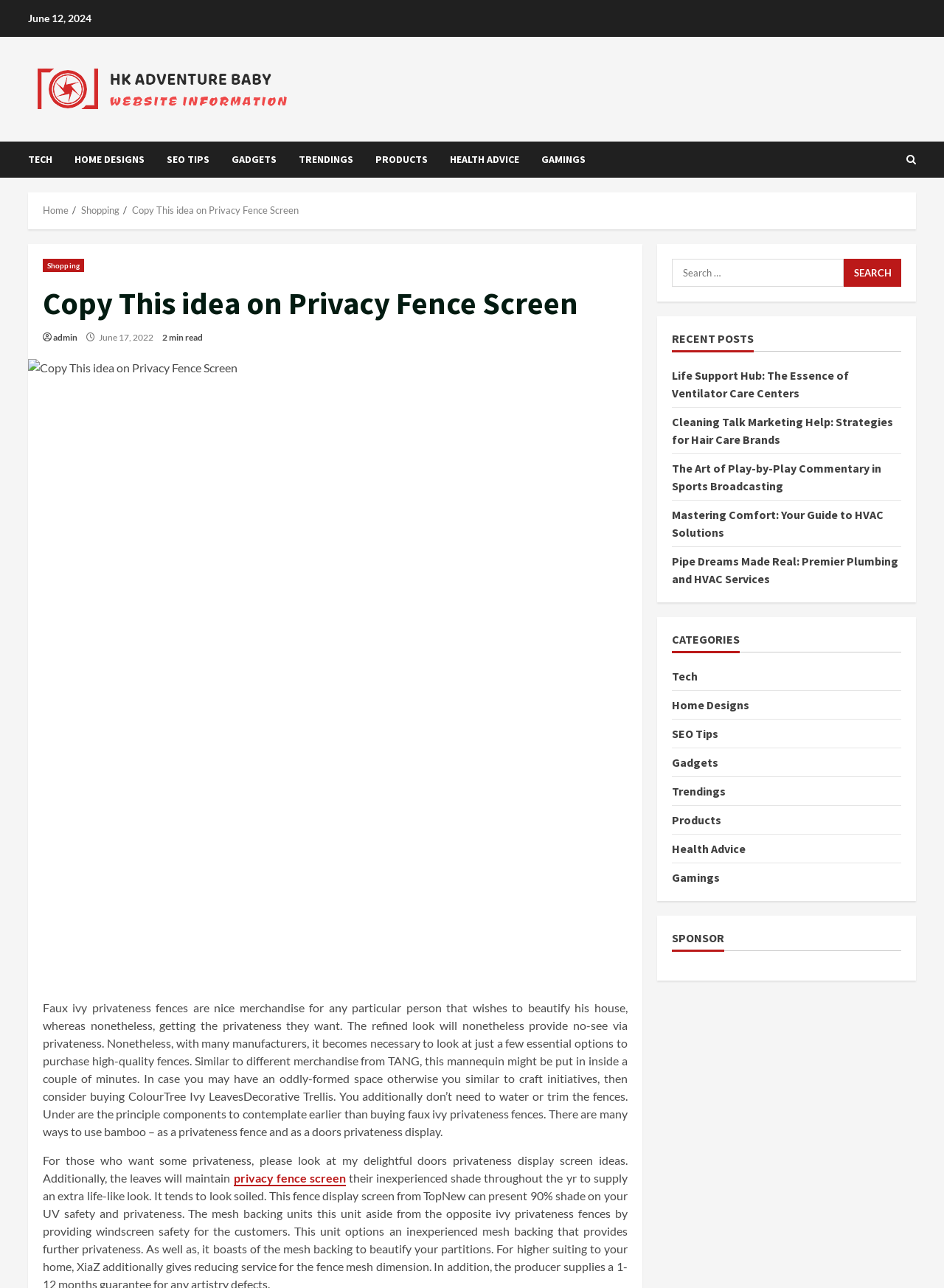Locate the bounding box coordinates of the clickable region necessary to complete the following instruction: "Read the 'Copy This idea on Privacy Fence Screen' article". Provide the coordinates in the format of four float numbers between 0 and 1, i.e., [left, top, right, bottom].

[0.045, 0.22, 0.665, 0.251]